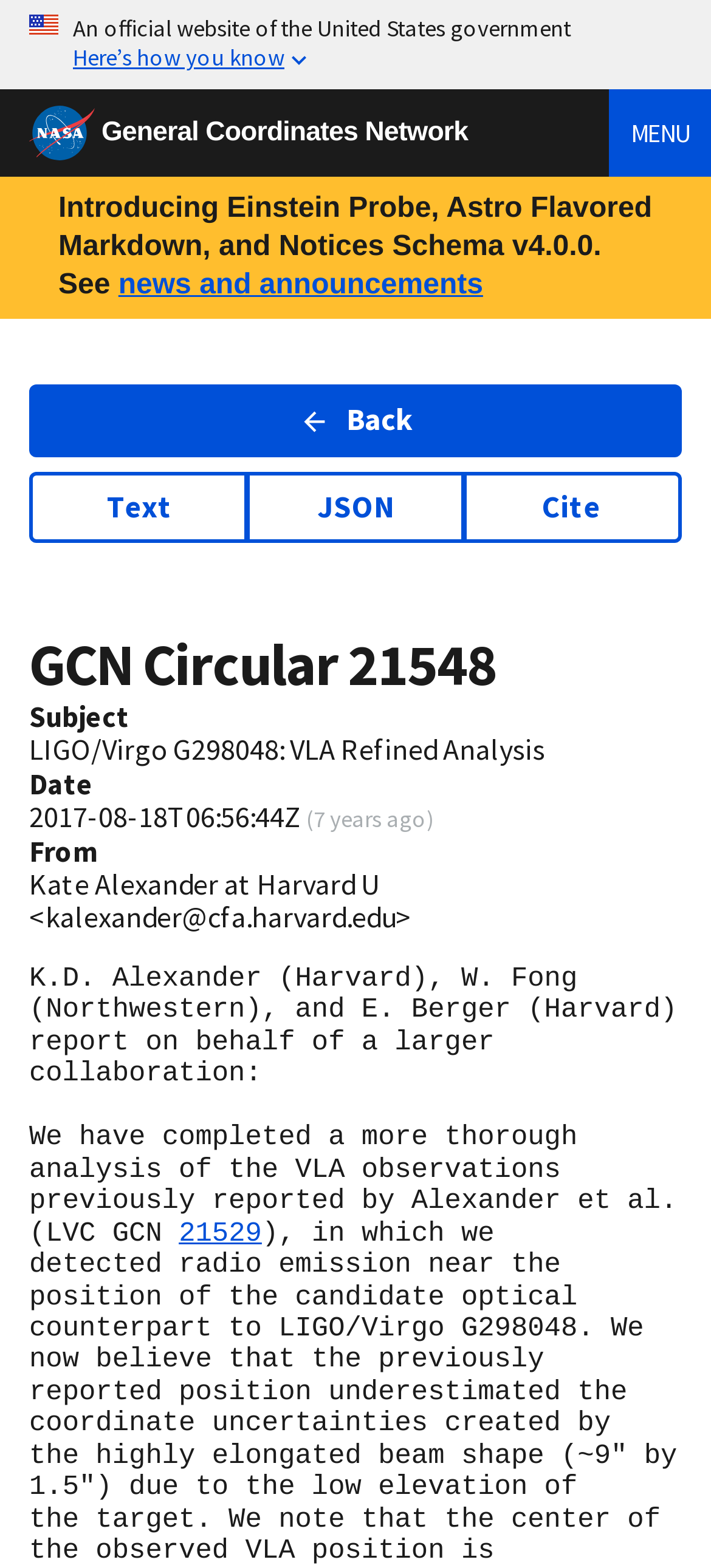Identify the bounding box coordinates for the element you need to click to achieve the following task: "Open the menu". The coordinates must be four float values ranging from 0 to 1, formatted as [left, top, right, bottom].

[0.856, 0.057, 1.0, 0.113]